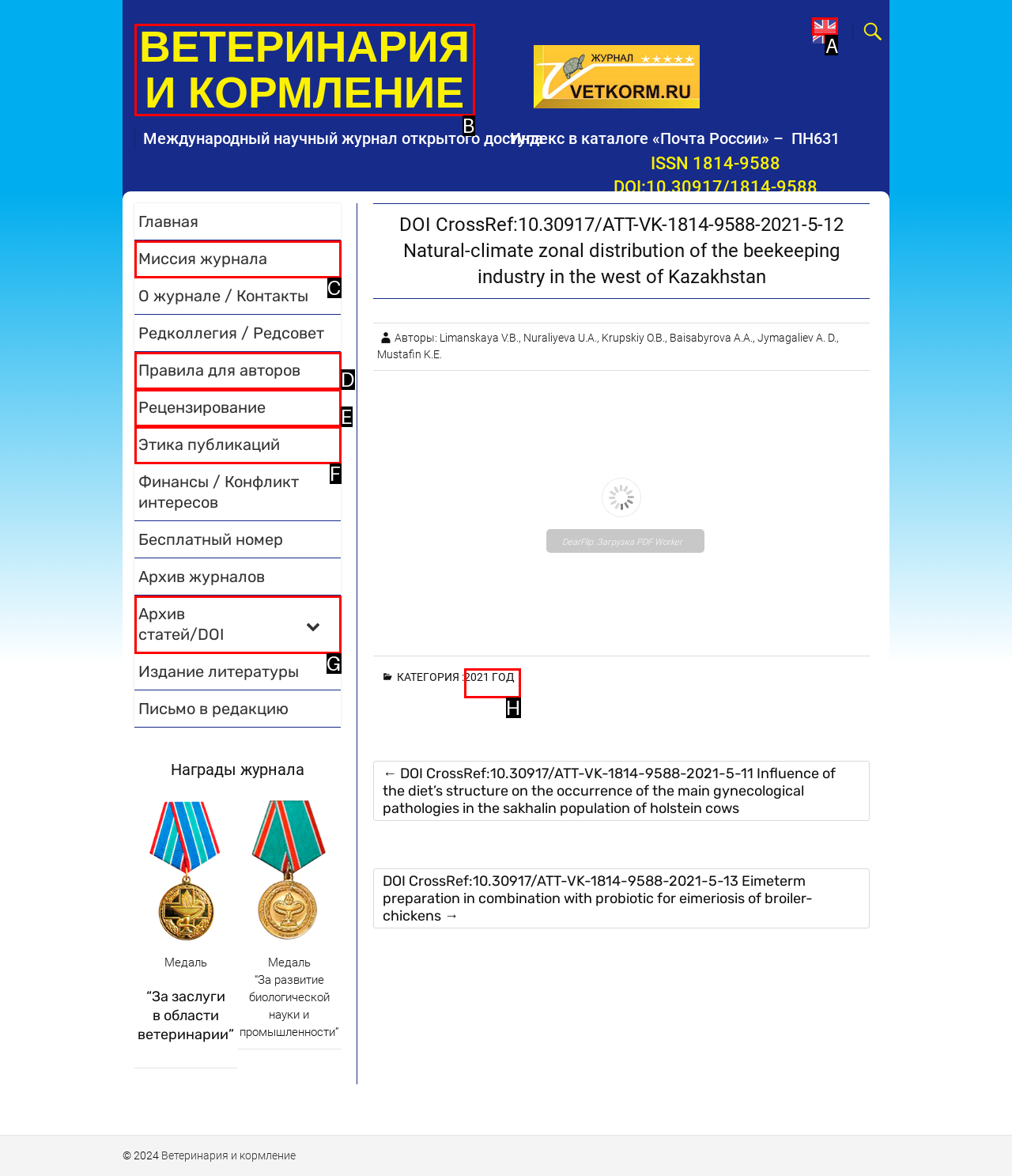Indicate which UI element needs to be clicked to fulfill the task: Click the 'English' language button
Answer with the letter of the chosen option from the available choices directly.

A